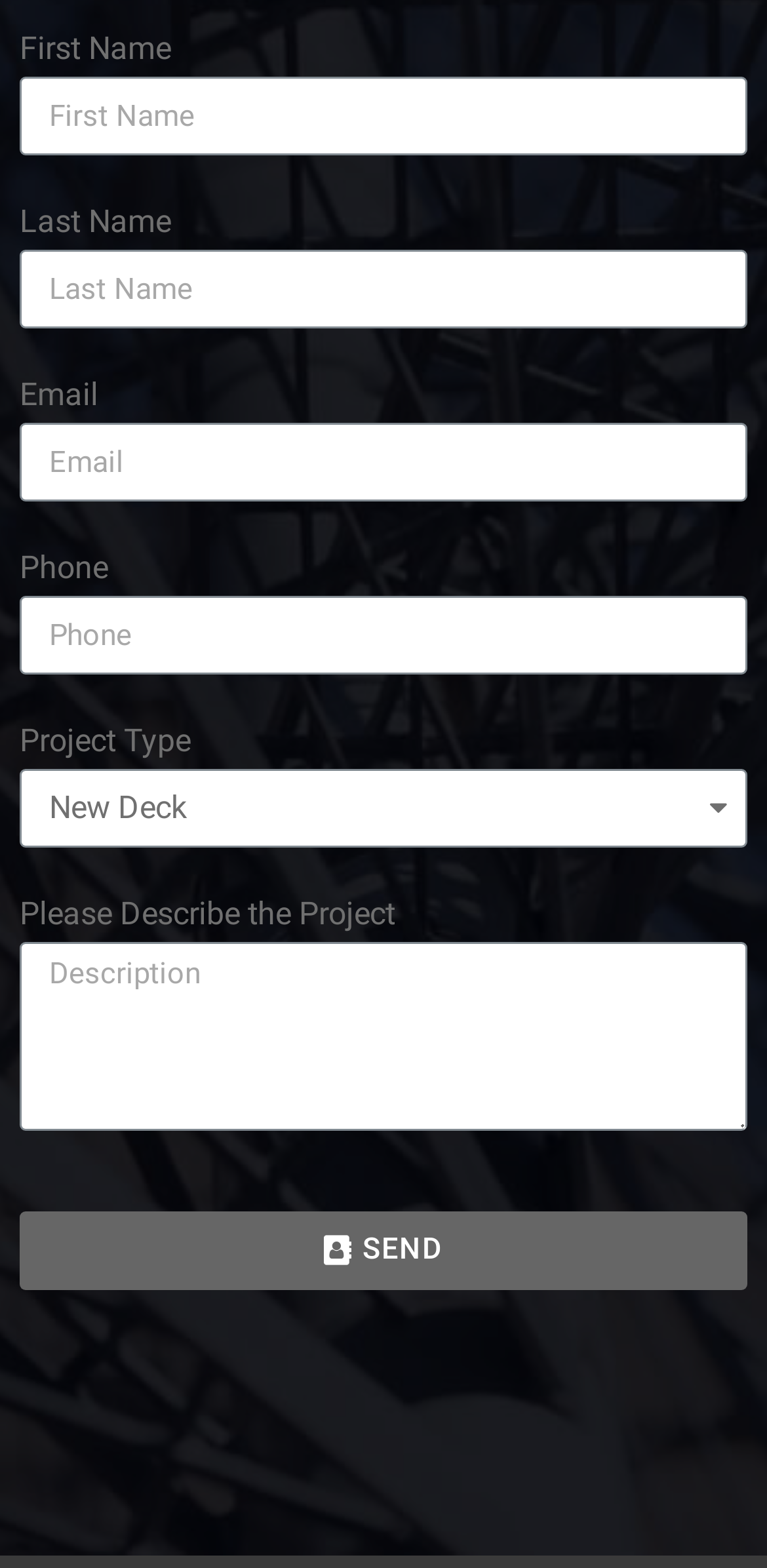Provide the bounding box coordinates for the UI element described in this sentence: "Send". The coordinates should be four float values between 0 and 1, i.e., [left, top, right, bottom].

[0.026, 0.773, 0.974, 0.823]